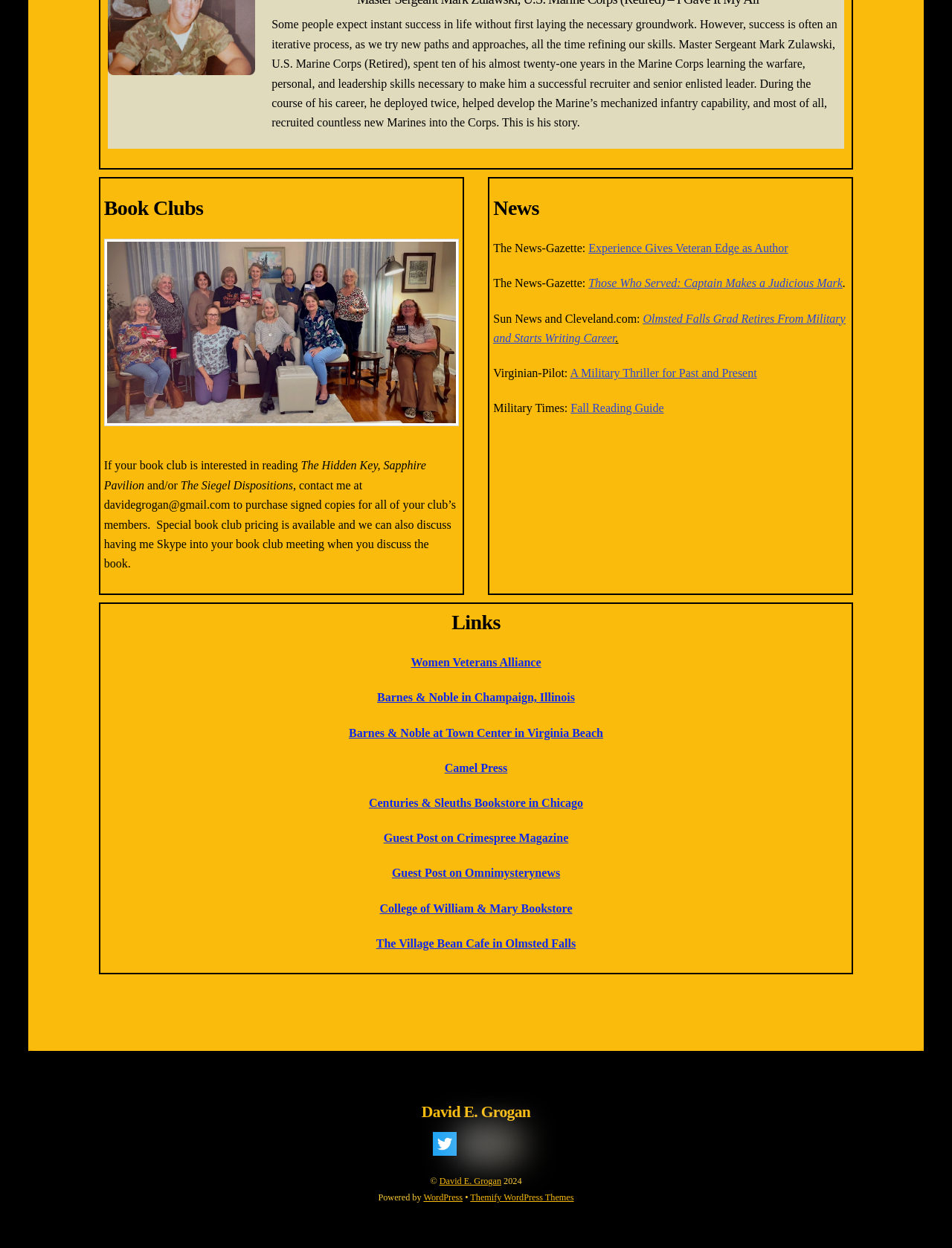Please provide the bounding box coordinates for the element that needs to be clicked to perform the following instruction: "Read news article 'Experience Gives Veteran Edge as Author'". The coordinates should be given as four float numbers between 0 and 1, i.e., [left, top, right, bottom].

[0.618, 0.194, 0.828, 0.204]